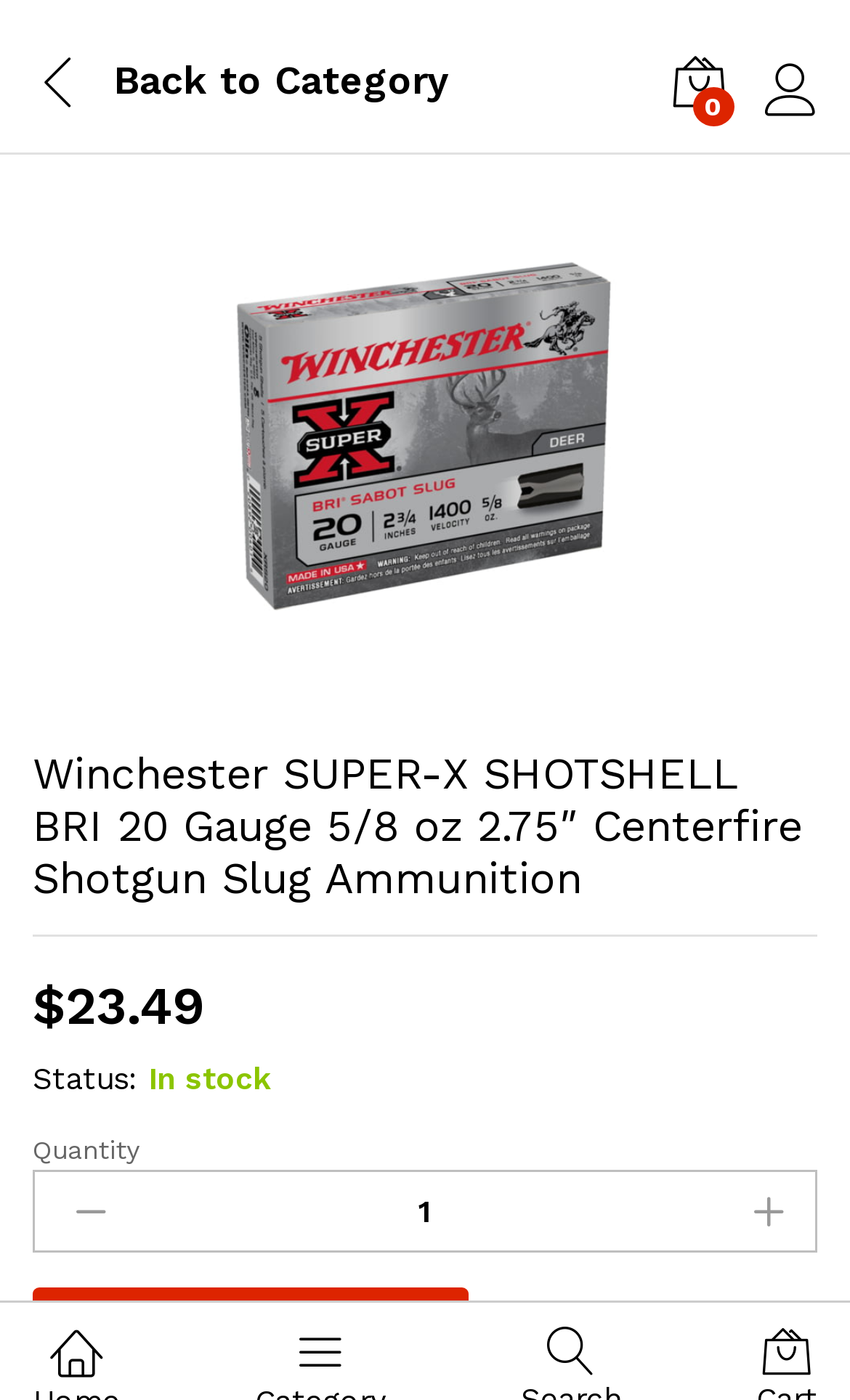What type of product is being sold on this webpage?
Give a detailed response to the question by analyzing the screenshot.

I determined the answer by looking at the heading and the image on the webpage, which together indicate that the product being sold is shotgun slug ammunition.